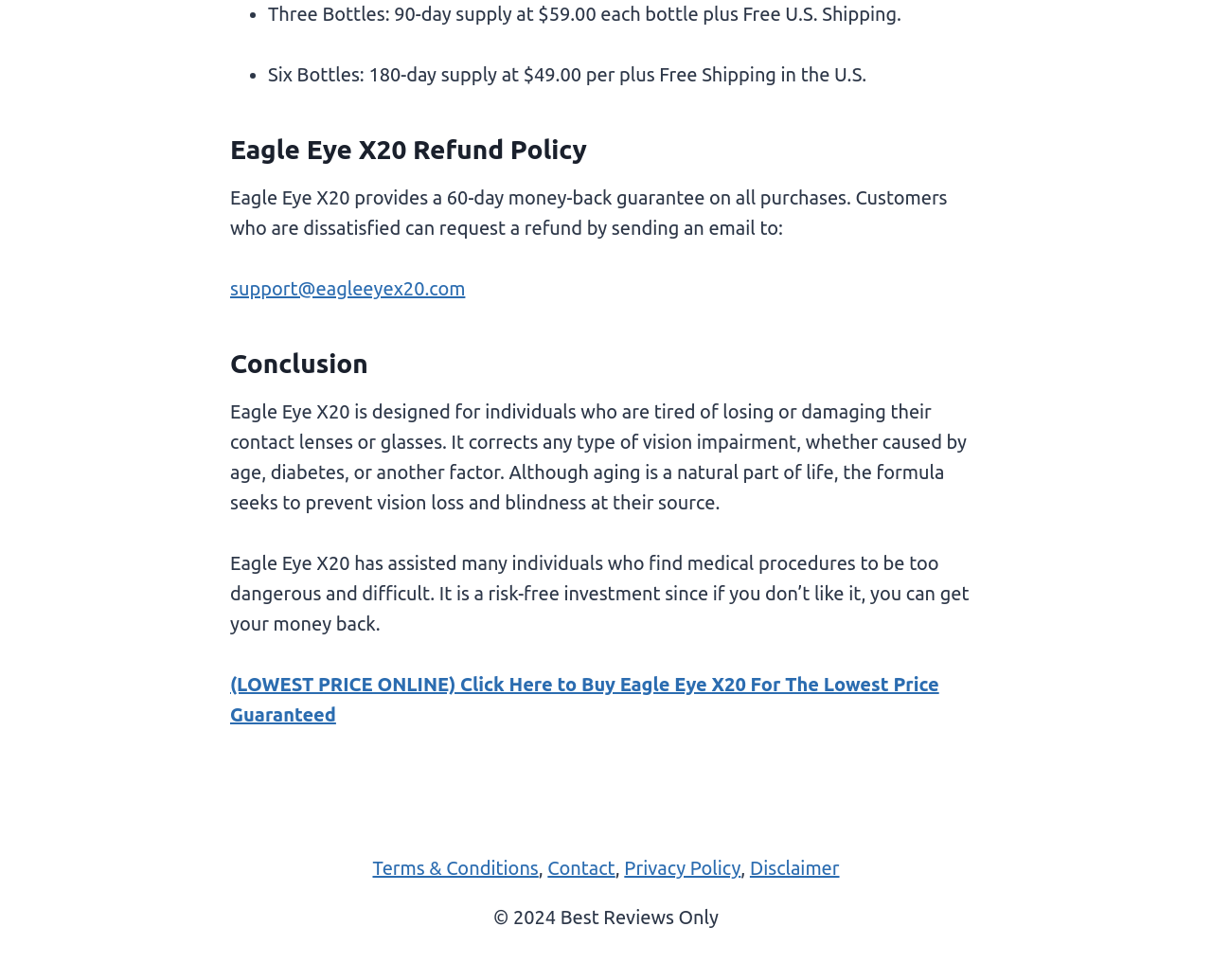What is the price of a 90-day supply of Eagle Eye X20?
With the help of the image, please provide a detailed response to the question.

From the StaticText element with ID 355, we can see that the price of a 90-day supply of Eagle Eye X20 is $59.00 each bottle, plus free U.S. shipping.